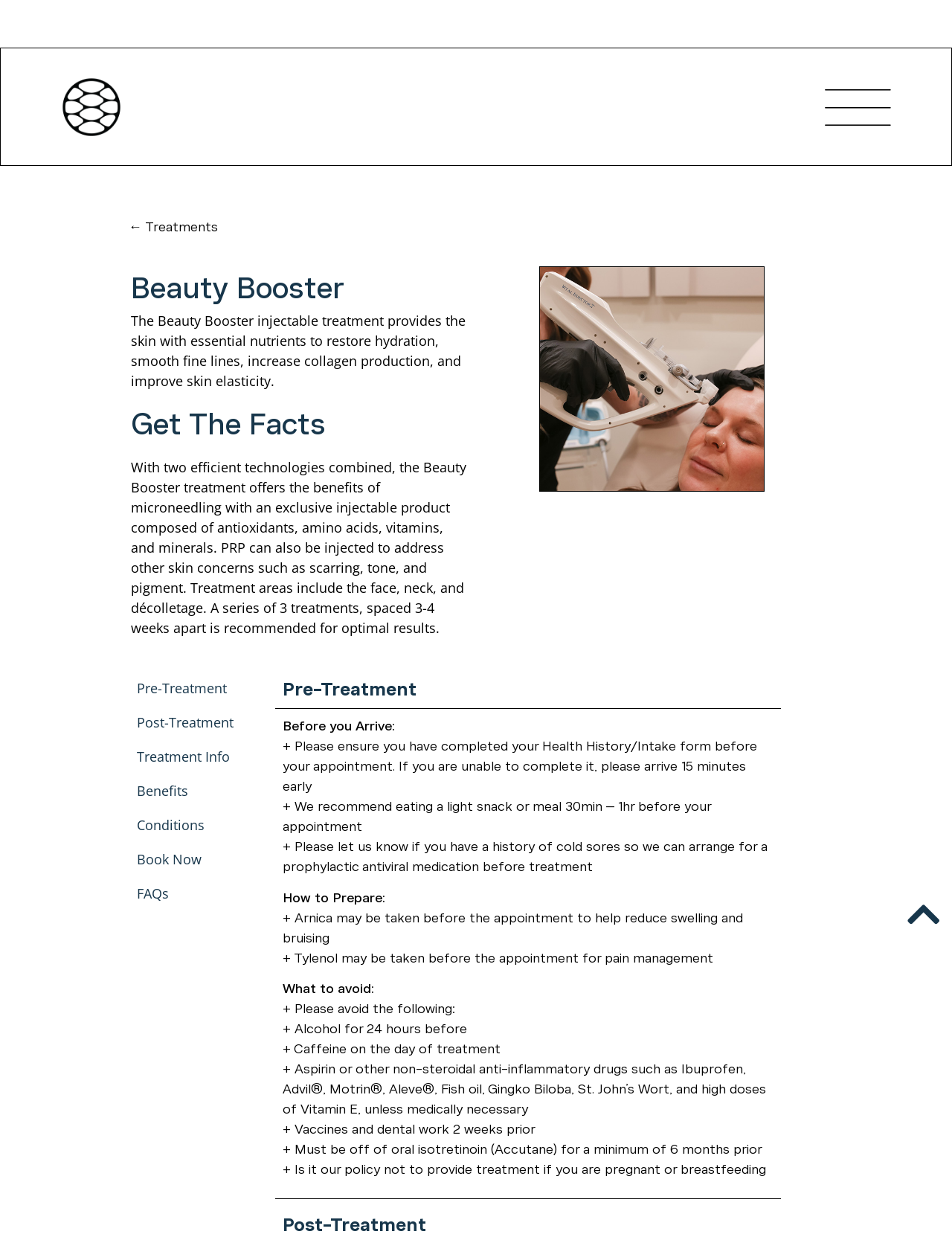Can pregnant or breastfeeding women receive the treatment? Look at the image and give a one-word or short phrase answer.

No